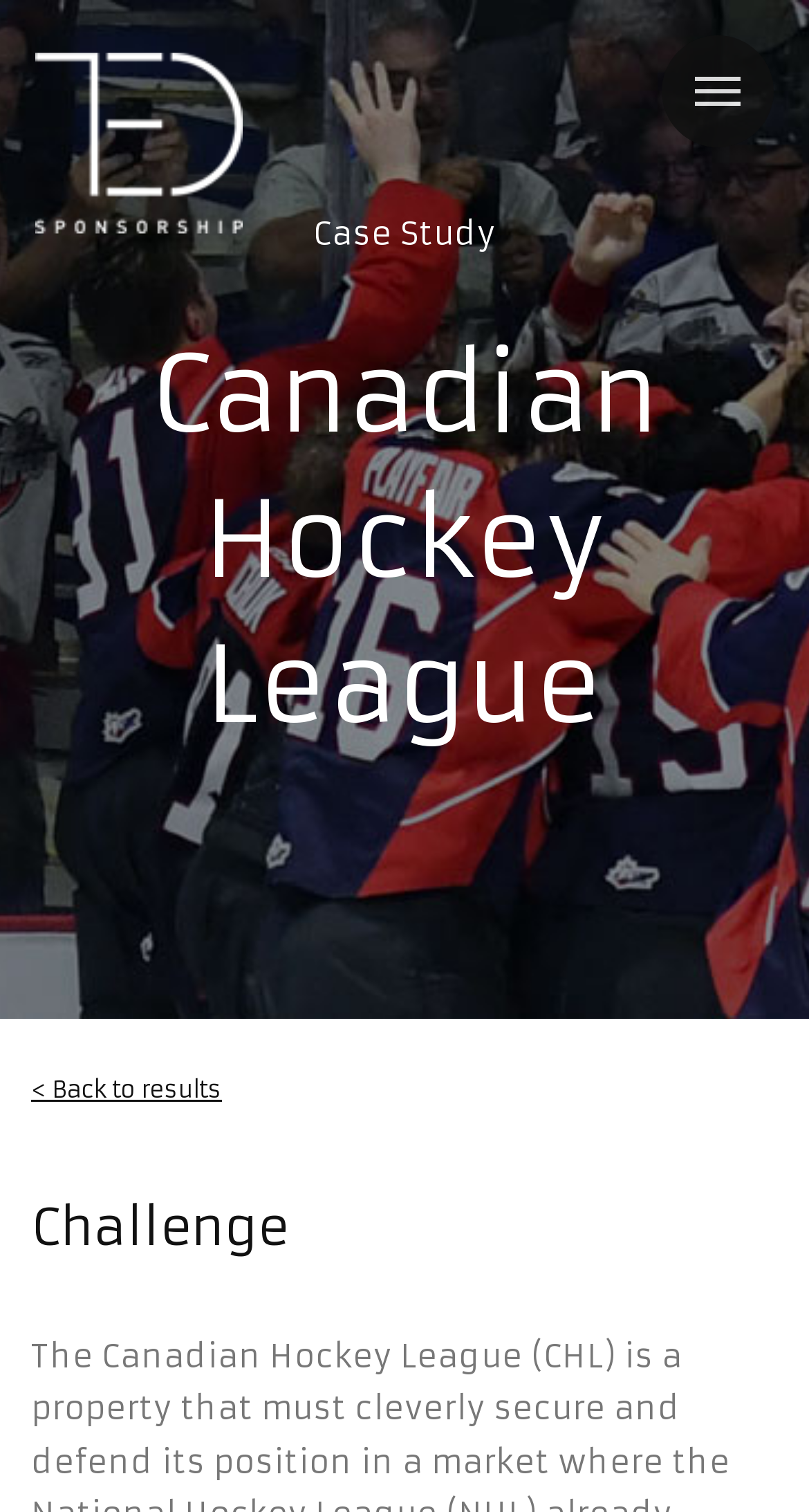What is the purpose of the link at the top-right?
Based on the image, provide a one-word or brief-phrase response.

Menu